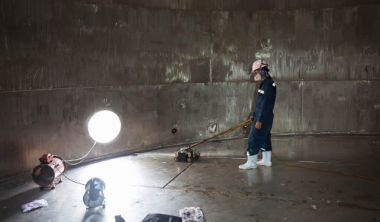Give a detailed account of everything present in the image.

The image depicts a worker engaged in the process of cleaning a water tank, highlighting the meticulous efforts involved in ensuring water quality. The individual, dressed in protective gear including a helmet and overalls, is using a specialized cleaning device while standing on a smooth, concrete floor inside the tank. The environment appears industrial, with a large bright light illuminating the space, emphasizing the importance of visibility and safety during the cleaning process. Tools and equipment can be seen scattered on the floor, underscoring the systematic approach taken in professional water tank cleaning. This image encapsulates the commitment to hygiene and safety standards essential in maintaining effective water storage solutions.